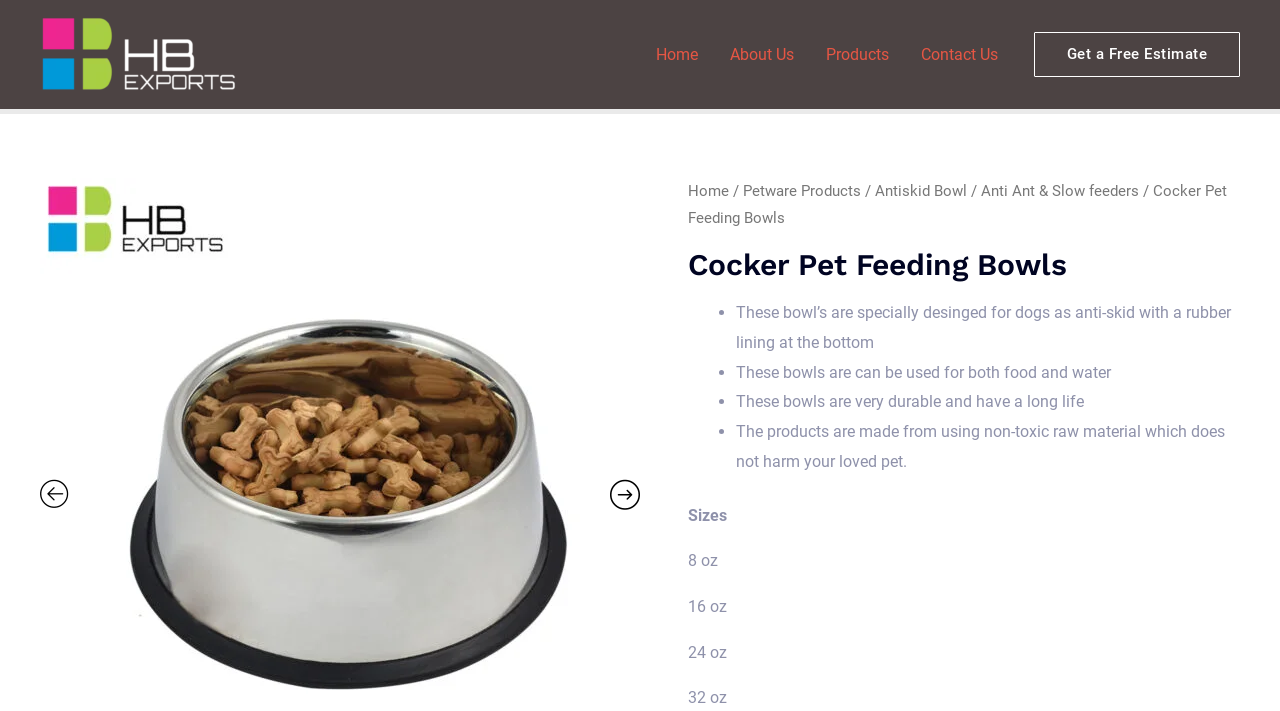What can be found on the navigation menu?
From the details in the image, provide a complete and detailed answer to the question.

The navigation menu on the webpage contains links to Home, About Us, Products, and Contact Us, indicating that these options can be found on the navigation menu.